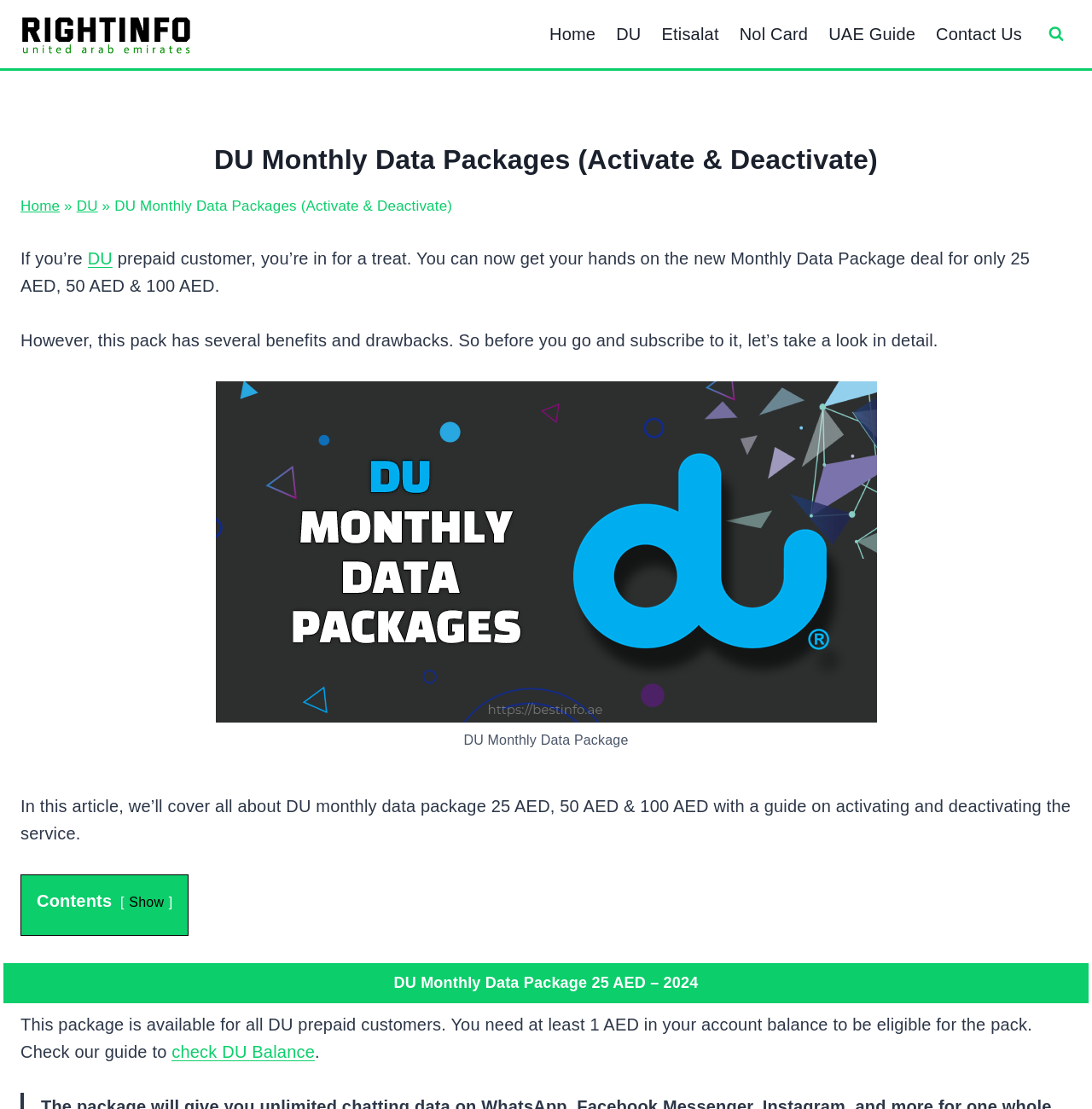Create an elaborate caption for the webpage.

The webpage is about DU Monthly Data Packages, specifically focusing on the 25 AED, 50 AED, and 100 AED plans. At the top-left corner, there is a link to "Rightinfo.ae" accompanied by an image. Below this, there is a primary navigation menu with links to "Home", "DU", "Etisalat", "Nol Card", "UAE Guide", and "Contact Us". 

On the right side, there is a button to "View Search Form". The main content of the webpage starts with a heading "DU Monthly Data Packages (Activate & Deactivate)" followed by a navigation breadcrumb trail showing the path "Home » DU » DU Monthly Data Packages (Activate & Deactivate)". 

The article begins by introducing the Monthly Data Package deal for DU prepaid customers, highlighting its benefits and drawbacks. There is a figure with an image of the "DU Monthly Data Package" and a caption. The article then outlines the contents of the page, which includes guides on activating and deactivating the service. 

The webpage is divided into sections, with headings such as "DU Monthly Data Package 25 AED – 2024". Each section provides detailed information about the specific package, including eligibility criteria and guides on checking account balances. There are also links to related topics, such as checking DU Balance.